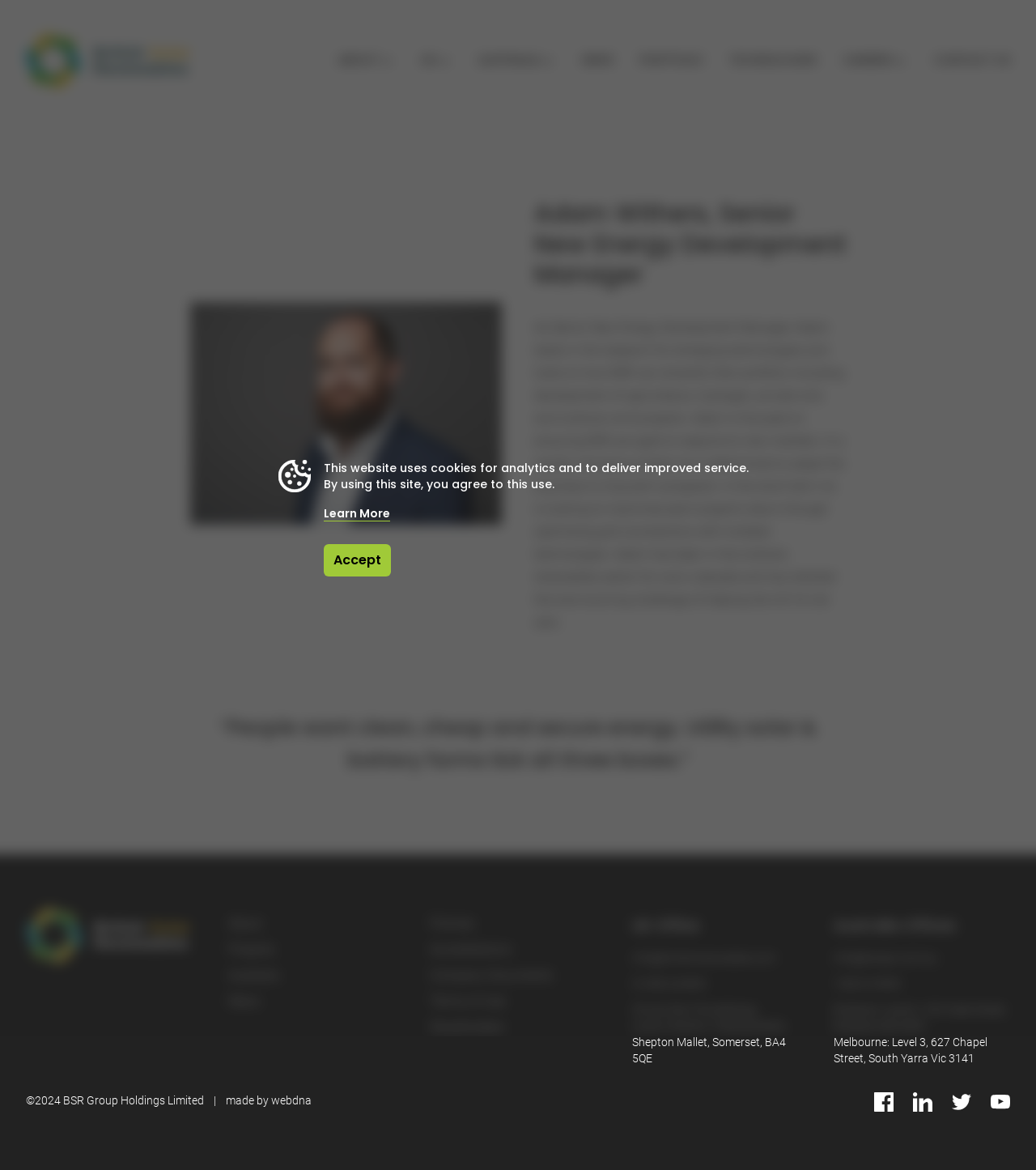Summarize the webpage with a detailed and informative caption.

The webpage is about Adam Withers, a Senior New Energy Development Manager at BSR. At the top, there is a navigation bar with links to various sections of the website, including "About", "UK", "Australia", "News", "Portfolio", "Technologies", and "Careers". 

Below the navigation bar, there is a main section that contains a figure with an image of Adam Withers' website. To the right of the image, there is a heading that displays Adam's title and a brief description of his role. Below the heading, there is a block of text that provides more information about Adam's work, including his focus on emerging technologies and his goal of helping the UK reach net zero.

Further down the page, there is a blockquote with a quote from Adam about the benefits of utility solar and battery farms. 

At the bottom of the page, there is a footer section that contains links to various pages, including "About", "Projects", "Australia", "News", "Policies", and more. There are also contact details for the UK and Australia offices, including addresses, phone numbers, and email addresses. Additionally, there are links to social media platforms and a copyright notice.

On the right side of the footer, there is a section with links to the company's social media profiles, including Facebook, LinkedIn, Twitter, and YouTube. 

Finally, there is a cookie notice at the bottom of the page that informs users about the website's use of cookies and provides a link to learn more.